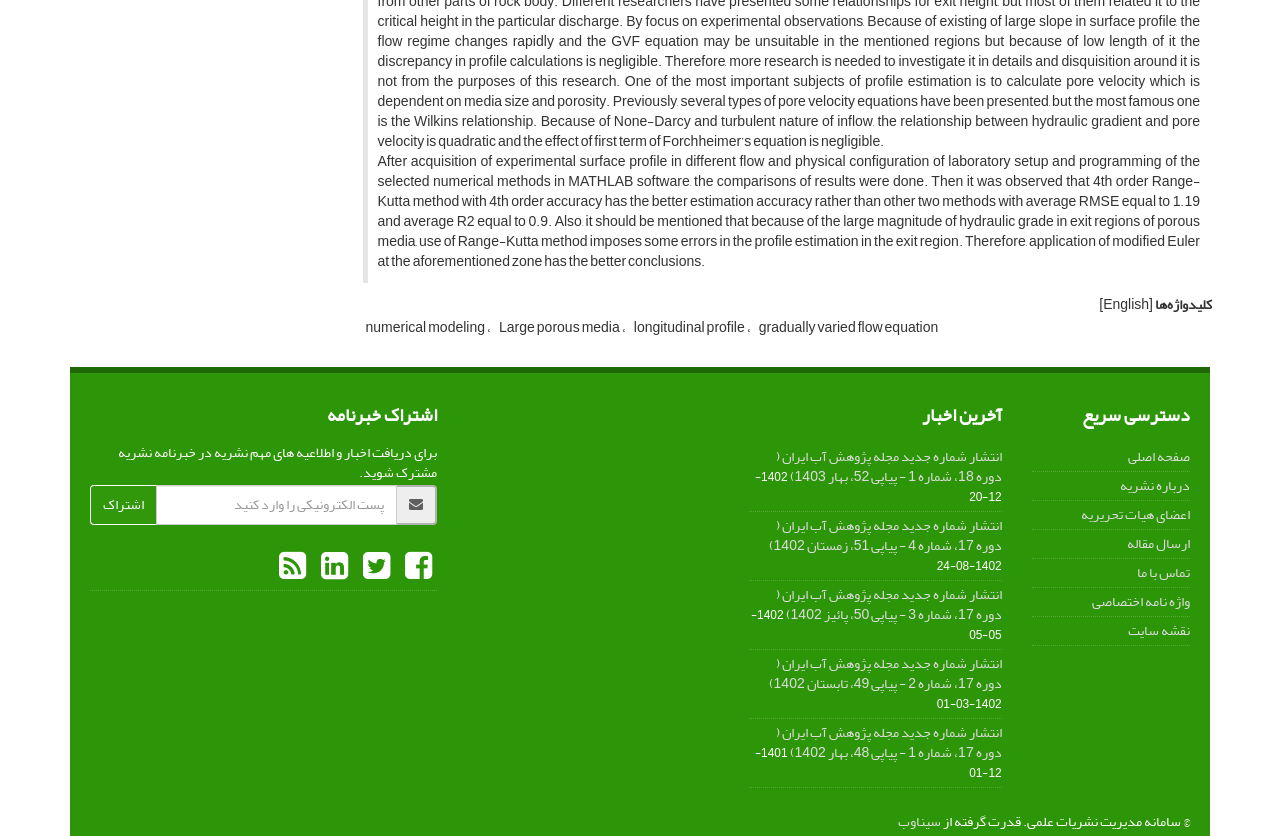Find and indicate the bounding box coordinates of the region you should select to follow the given instruction: "Submit an article".

[0.88, 0.634, 0.93, 0.667]